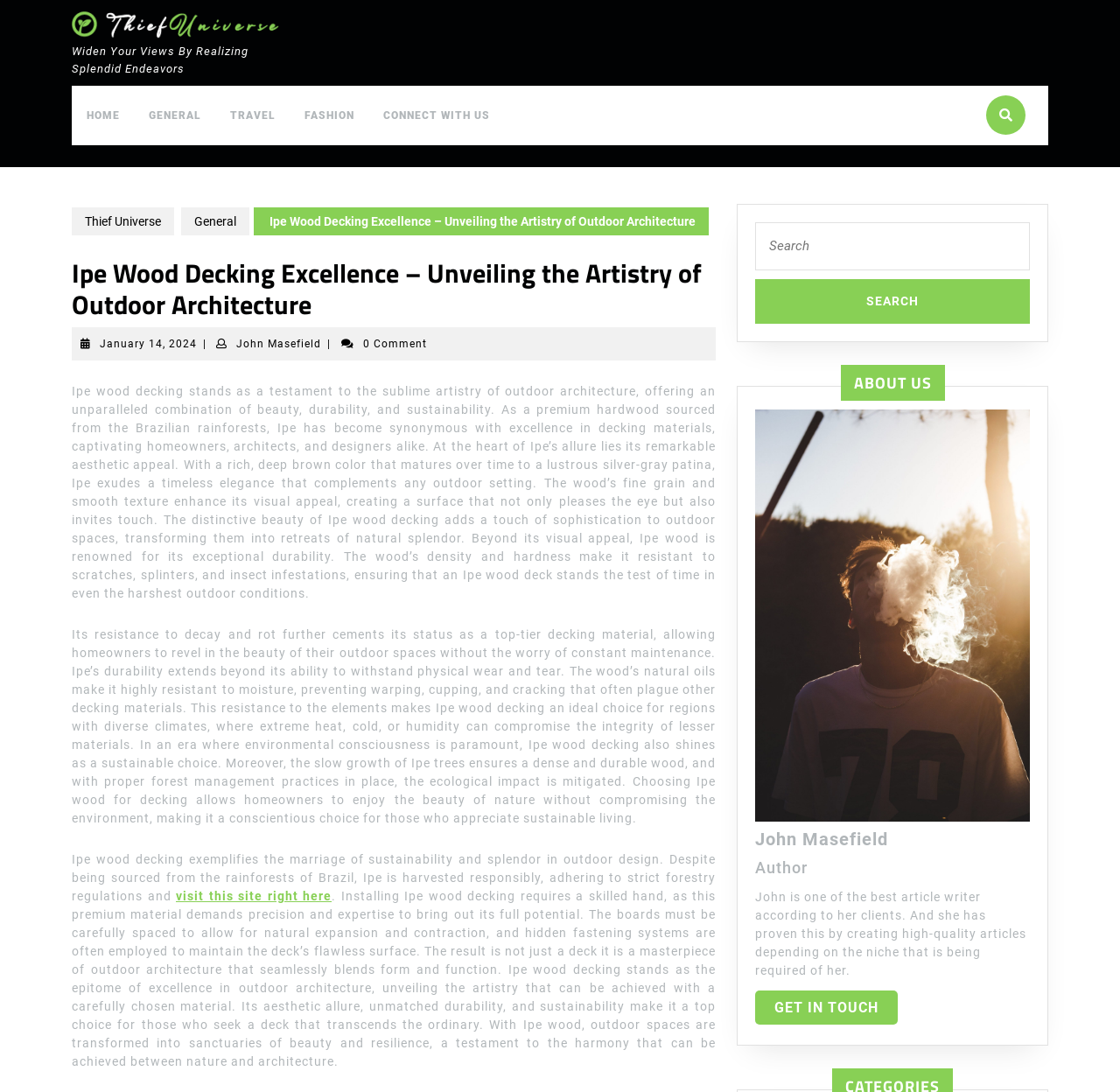Could you find the bounding box coordinates of the clickable area to complete this instruction: "Search for something"?

[0.674, 0.204, 0.92, 0.247]